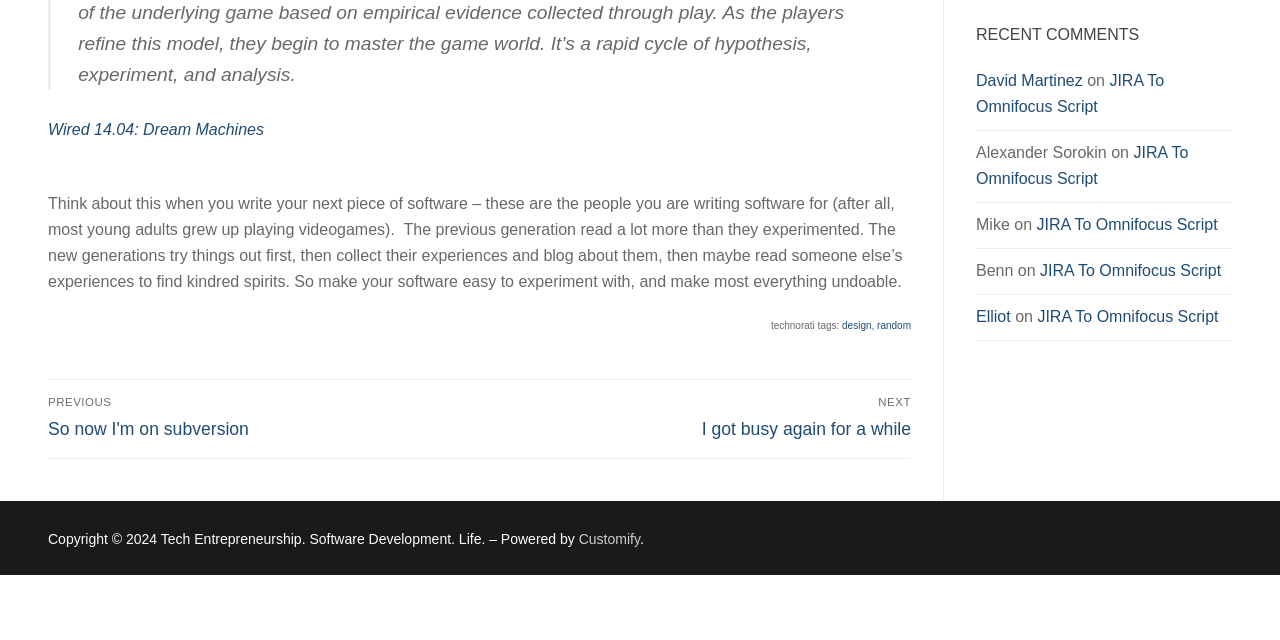Provide the bounding box coordinates of the HTML element this sentence describes: "JIRA To Omnifocus Script".

[0.81, 0.338, 0.951, 0.364]